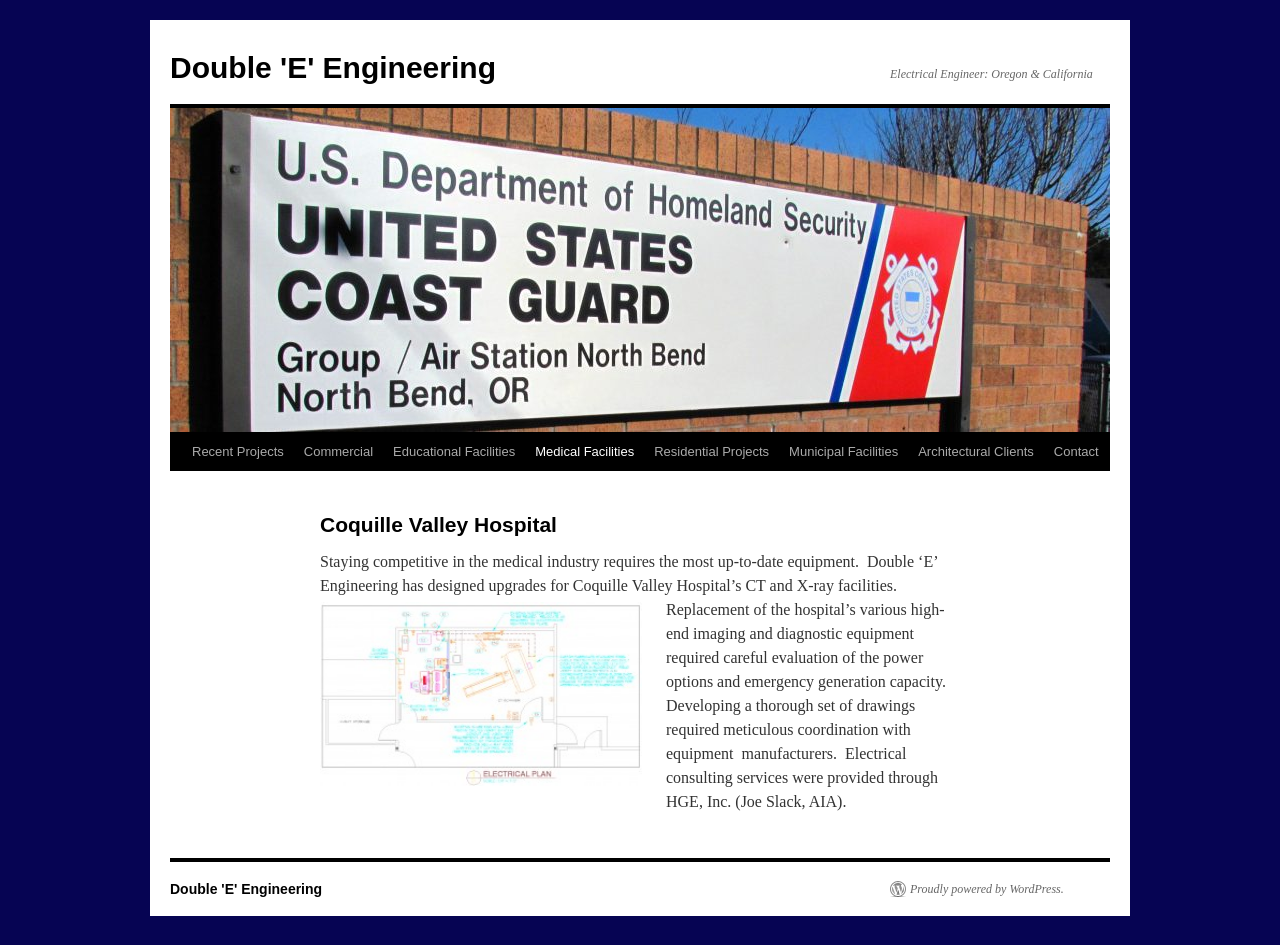Please answer the following question using a single word or phrase: 
What type of facility is Coquille Valley Hospital?

Medical Facility